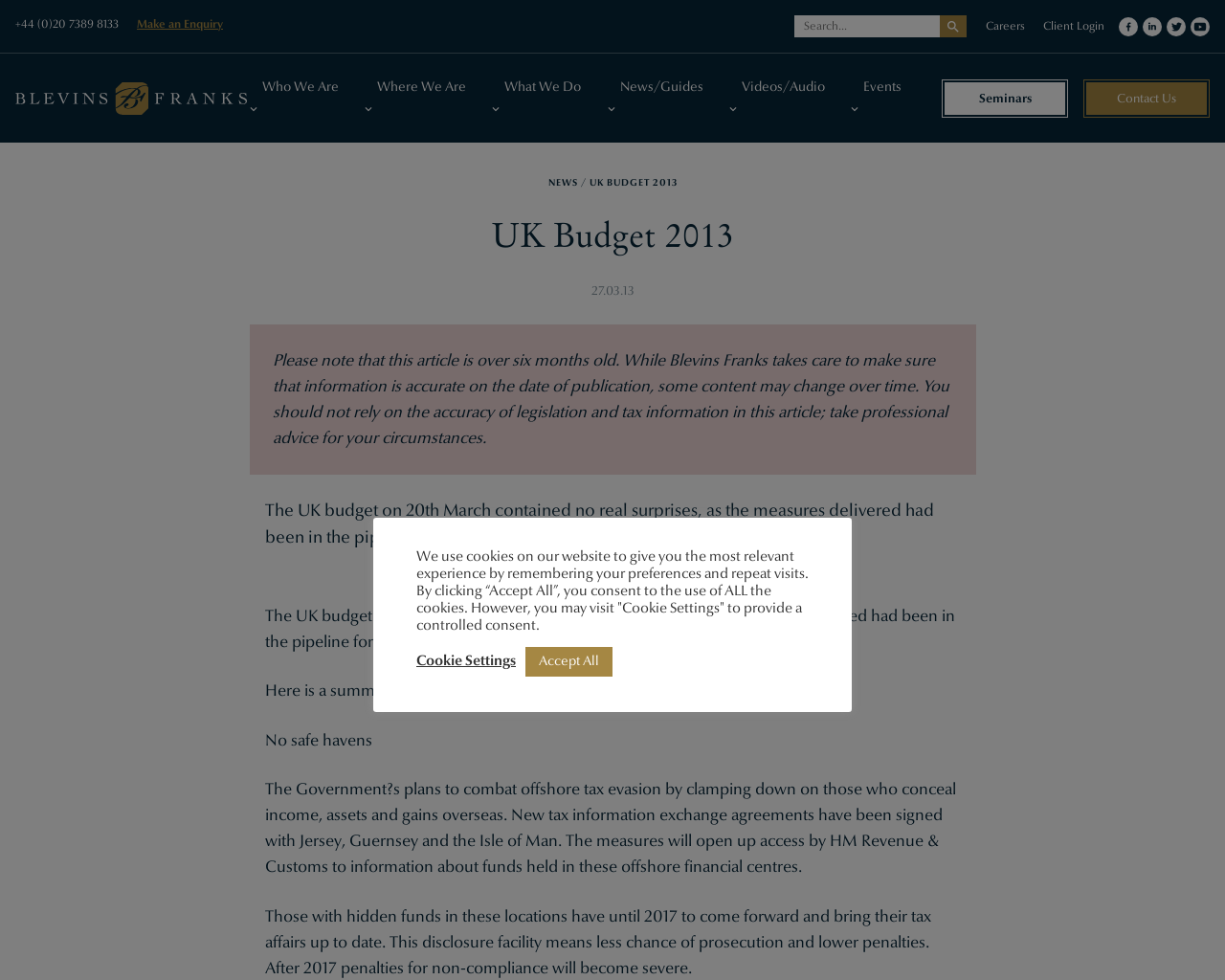Answer the question below using just one word or a short phrase: 
What is the purpose of the disclosure facility?

To bring tax affairs up to date